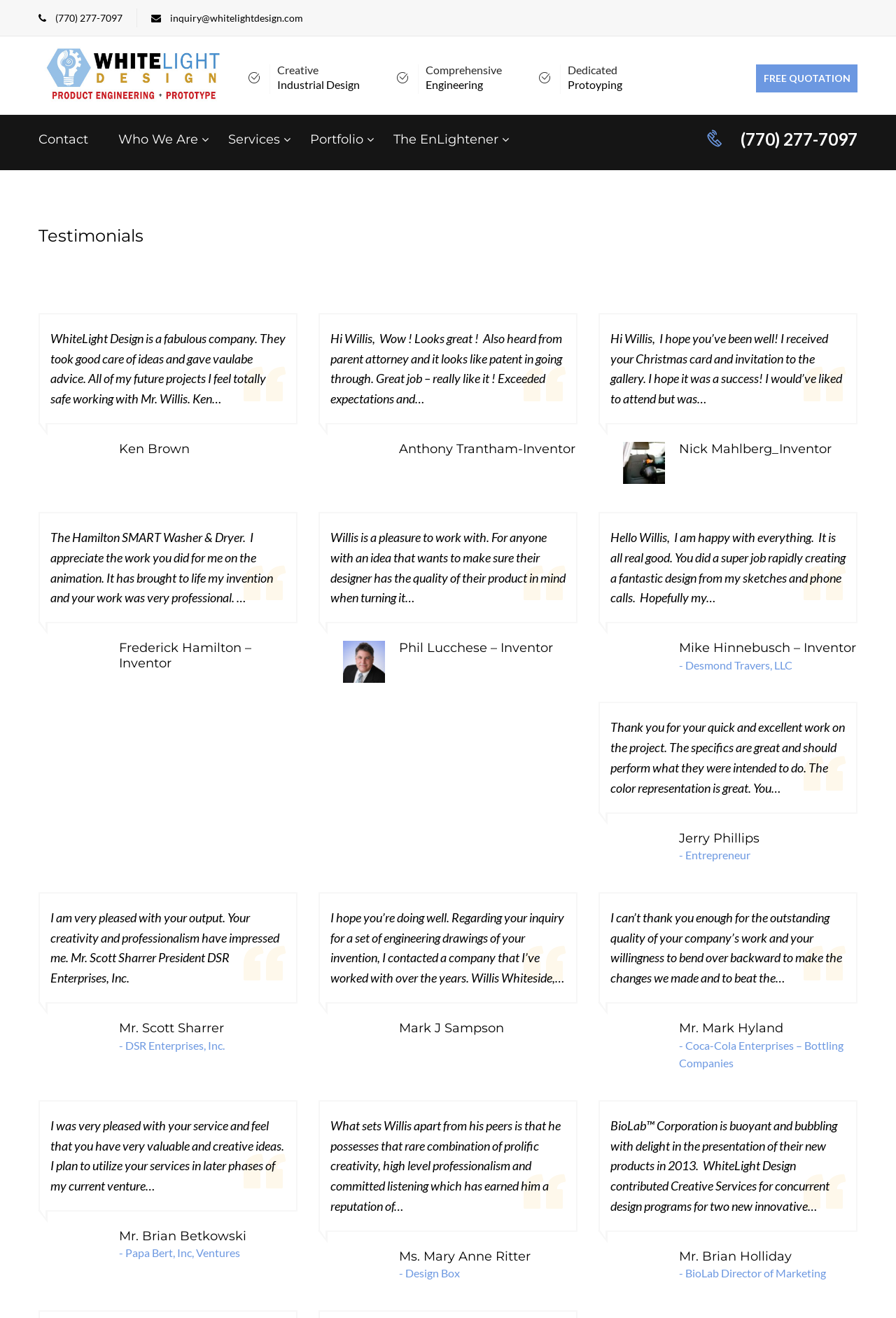Determine the coordinates of the bounding box for the clickable area needed to execute this instruction: "Click the 'Contact' link".

[0.043, 0.1, 0.098, 0.112]